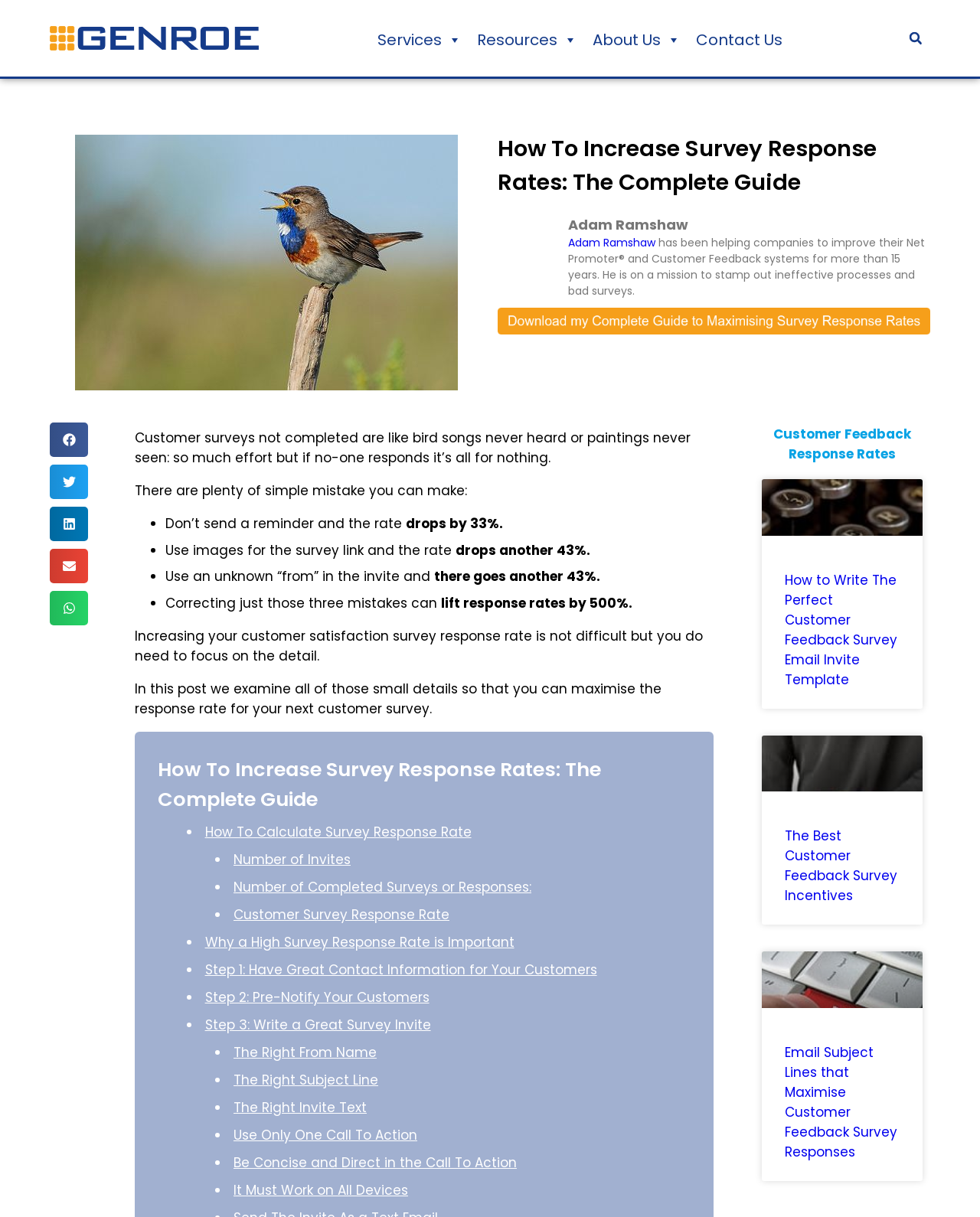Please identify the bounding box coordinates of the element that needs to be clicked to execute the following command: "Share on facebook". Provide the bounding box using four float numbers between 0 and 1, formatted as [left, top, right, bottom].

[0.051, 0.347, 0.09, 0.376]